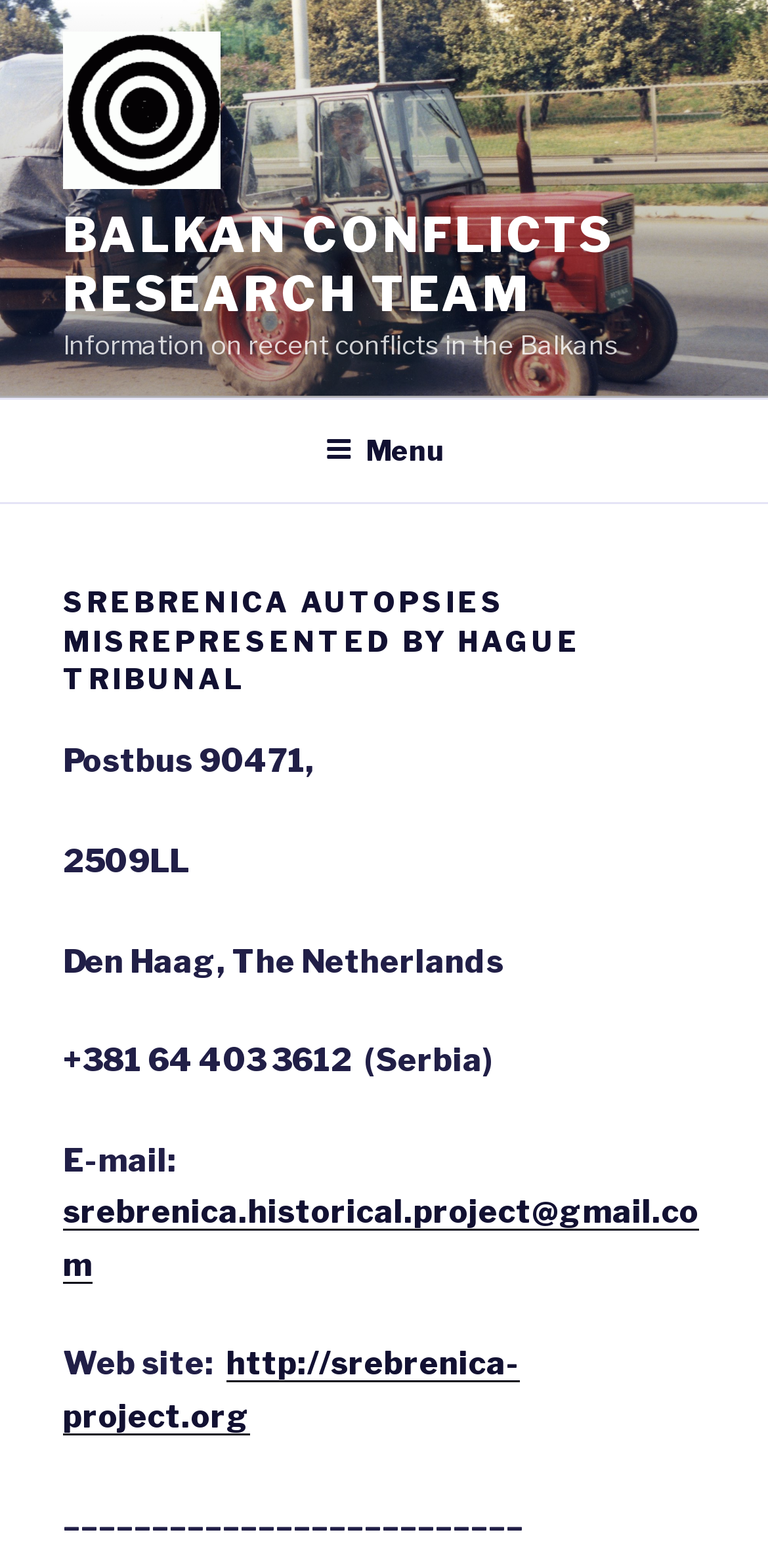What is the name of the research team?
Using the information from the image, answer the question thoroughly.

The name of the research team can be found in the top-left corner of the webpage, where there is an image and a link with the same name.